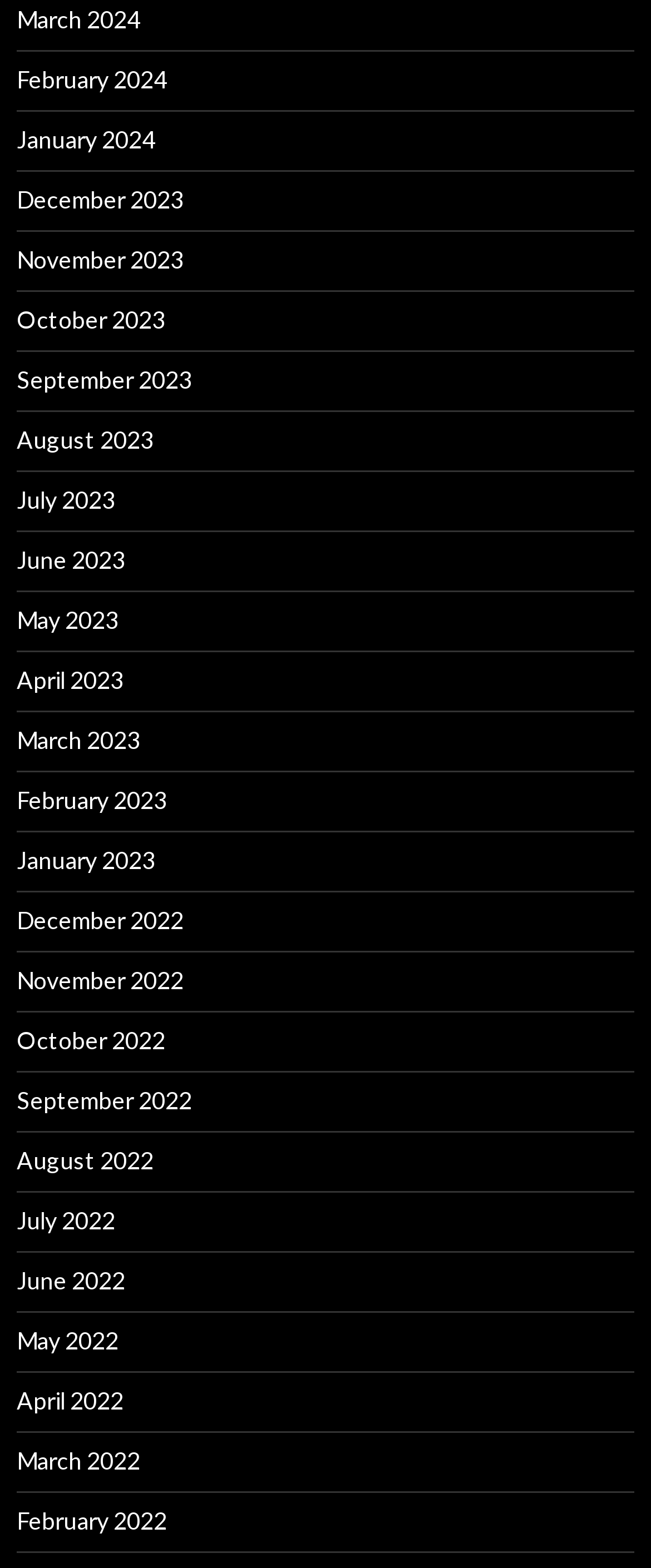Answer the question with a single word or phrase: 
How many total months are available?

24